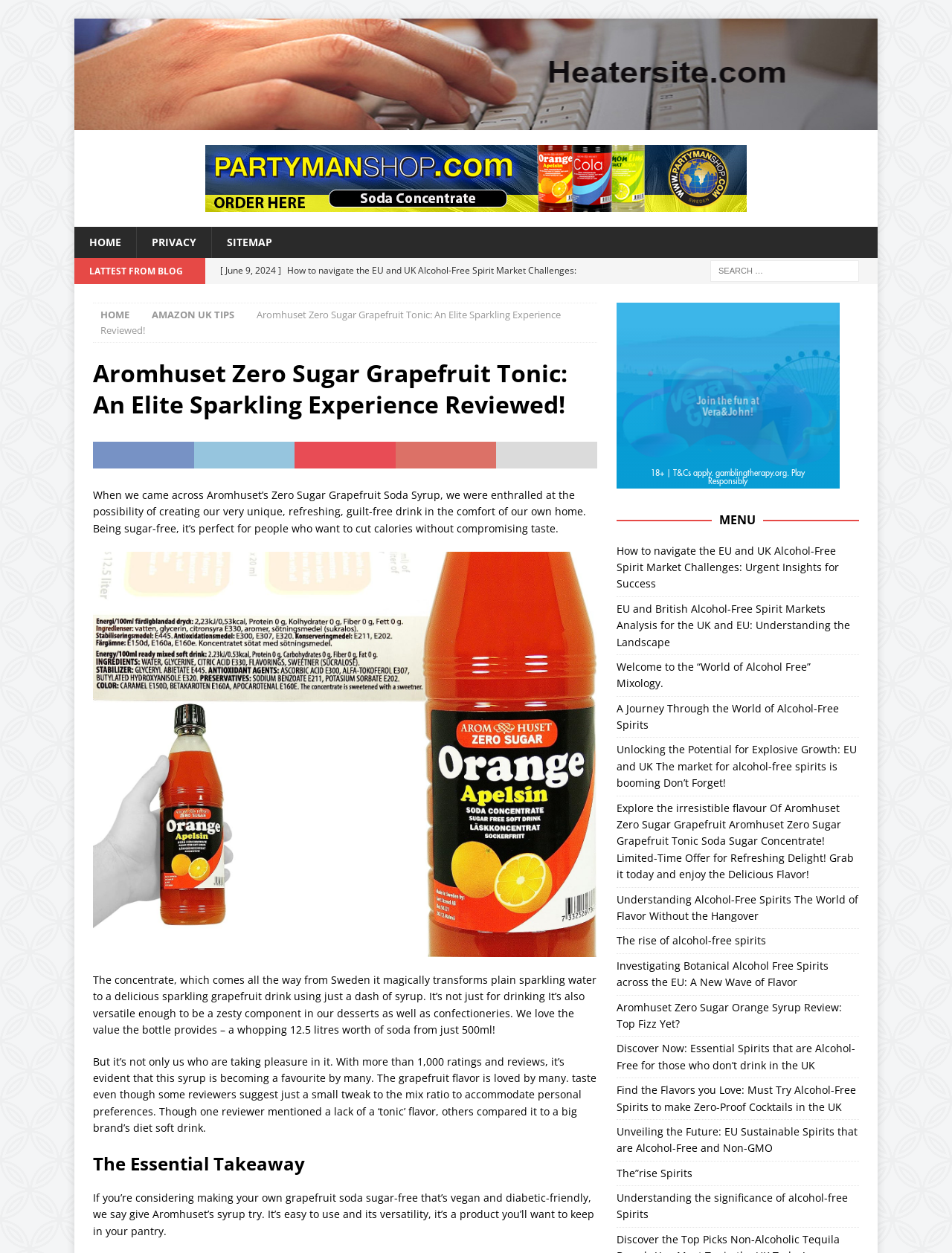Please find the bounding box coordinates of the element that you should click to achieve the following instruction: "Learn about EU-wide sugar-free drinks". The coordinates should be presented as four float numbers between 0 and 1: [left, top, right, bottom].

[0.098, 0.751, 0.627, 0.762]